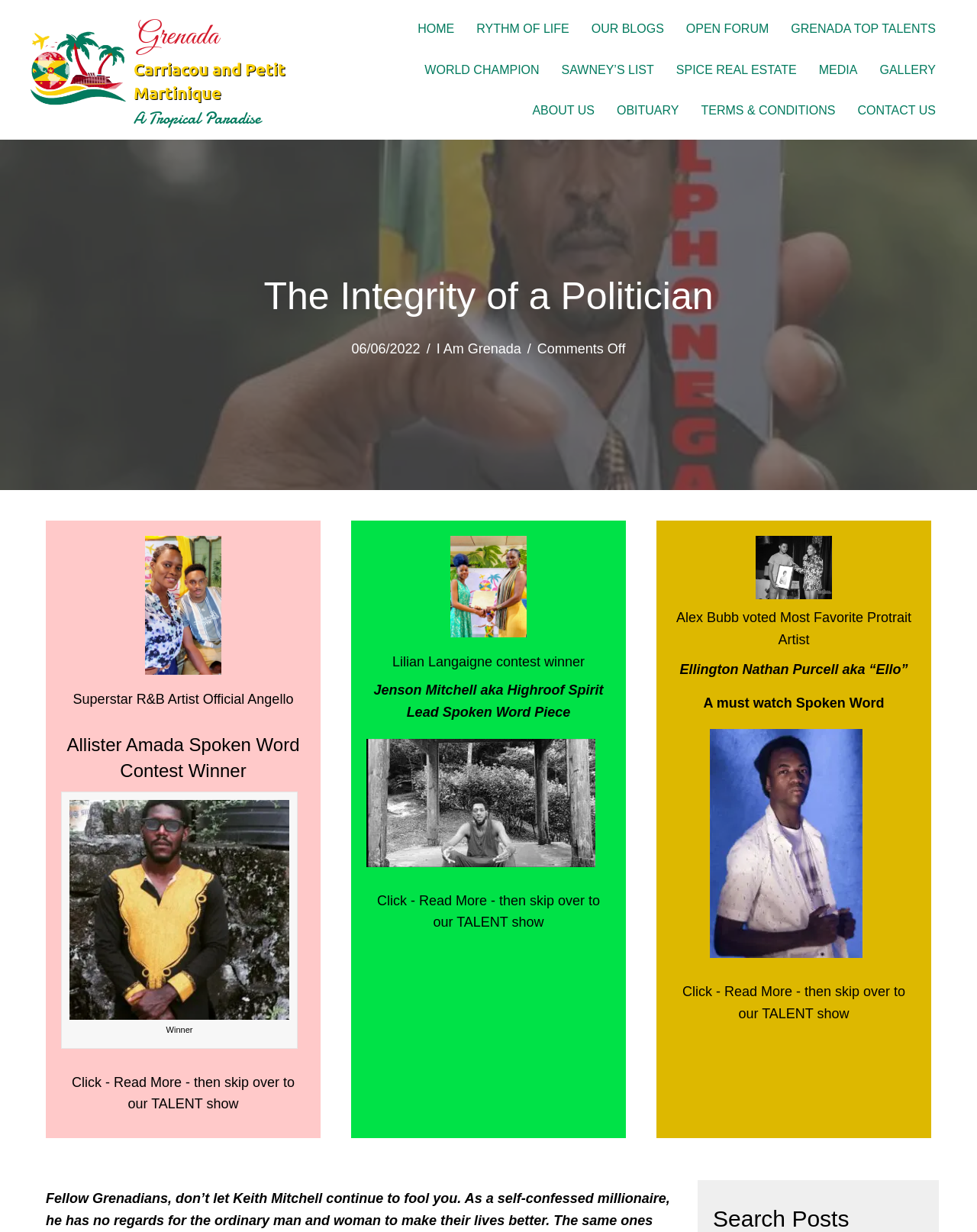Please identify the bounding box coordinates of the clickable element to fulfill the following instruction: "Click on the 'HOME' link". The coordinates should be four float numbers between 0 and 1, i.e., [left, top, right, bottom].

[0.417, 0.007, 0.476, 0.04]